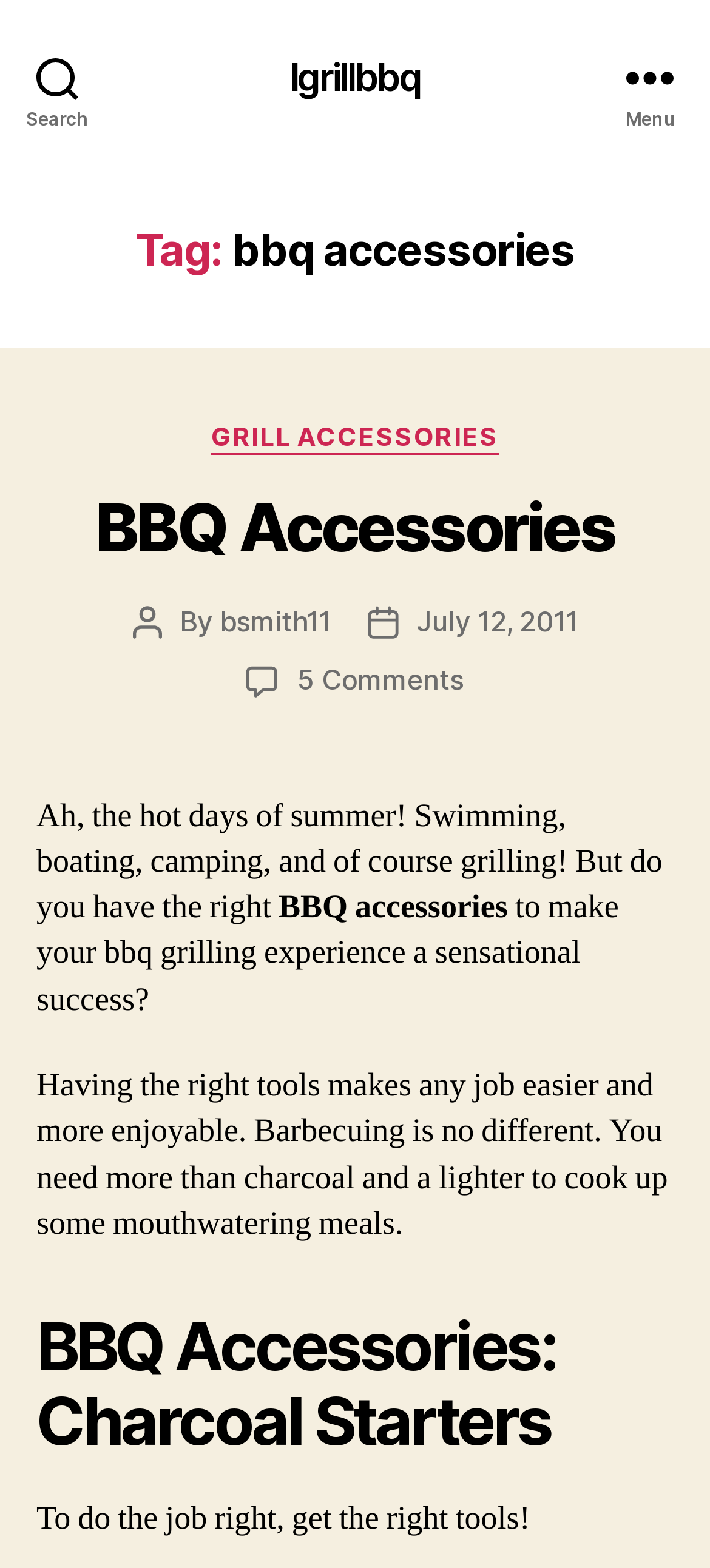Who is the author of this post?
Please provide a single word or phrase answer based on the image.

bsmith11